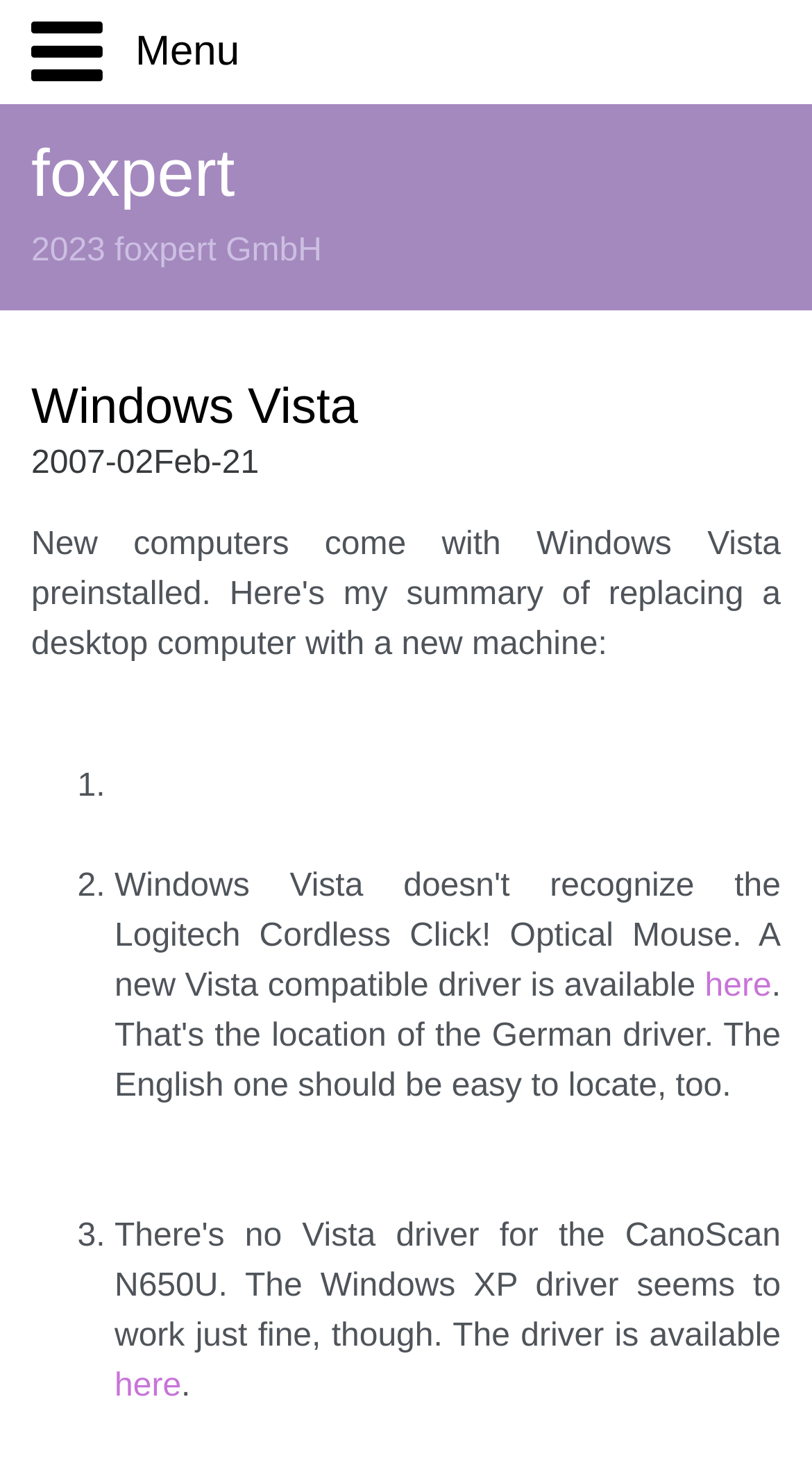Give a detailed account of the webpage, highlighting key information.

The webpage appears to be a blog post or article about replacing a desktop computer with a new machine, specifically focusing on Windows Vista. At the top, there is a menu bar with several links, including "Home", "Über uns", "Kunden", "Branchen", "Expertise", "Produkte", "Jobs", "FoxPro", "Whitepapers", "Downloads", "Knowlbits", and "Kontakt". 

Below the menu bar, there is a heading "foxpert" with a link to the foxpert website. To the right of the heading, there is a copyright notice "2023 foxpert GmbH". 

The main content of the webpage is divided into sections, with a heading "Windows Vista" at the top. Below the heading, there is a date "2007-02-21". The article is structured as a list, with three list markers "1.", "2.", and "3." indicating separate points or steps. Each list marker is followed by a block of text, with two links labeled "here" scattered throughout the text. The links "here" are positioned towards the right side of the page.